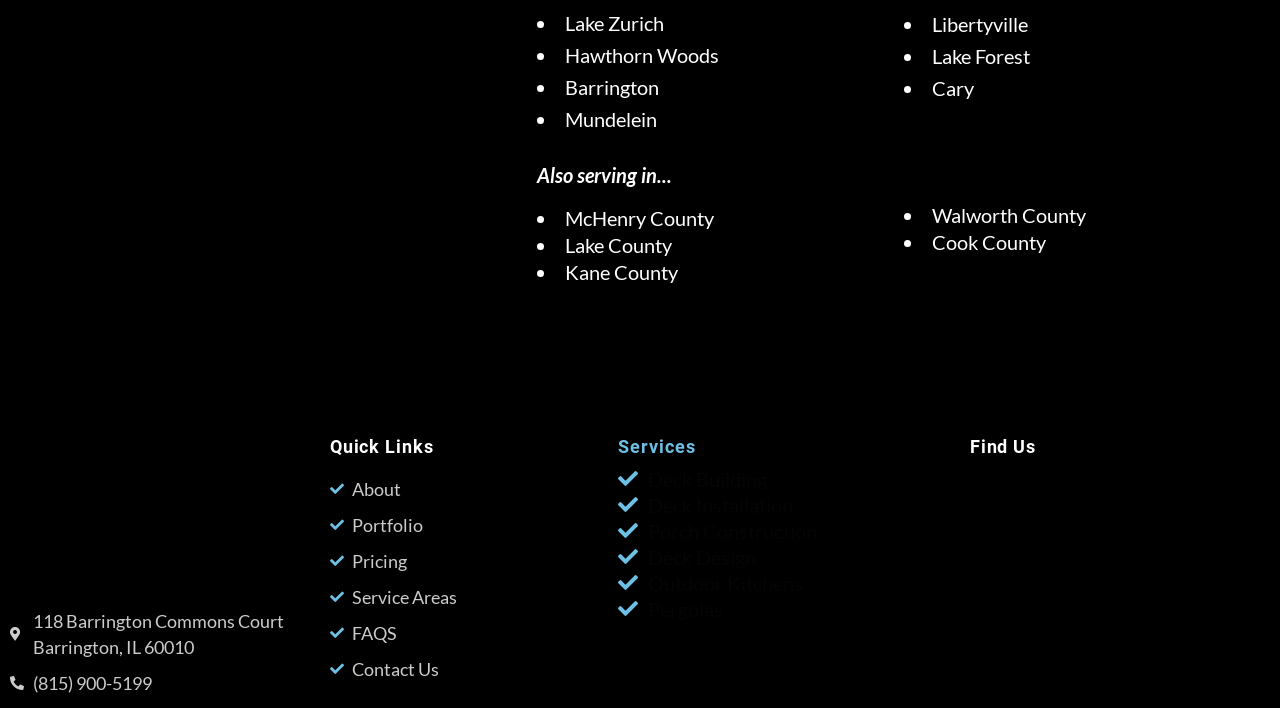Given the webpage screenshot, identify the bounding box of the UI element that matches this description: "Barrington".

[0.442, 0.106, 0.515, 0.14]